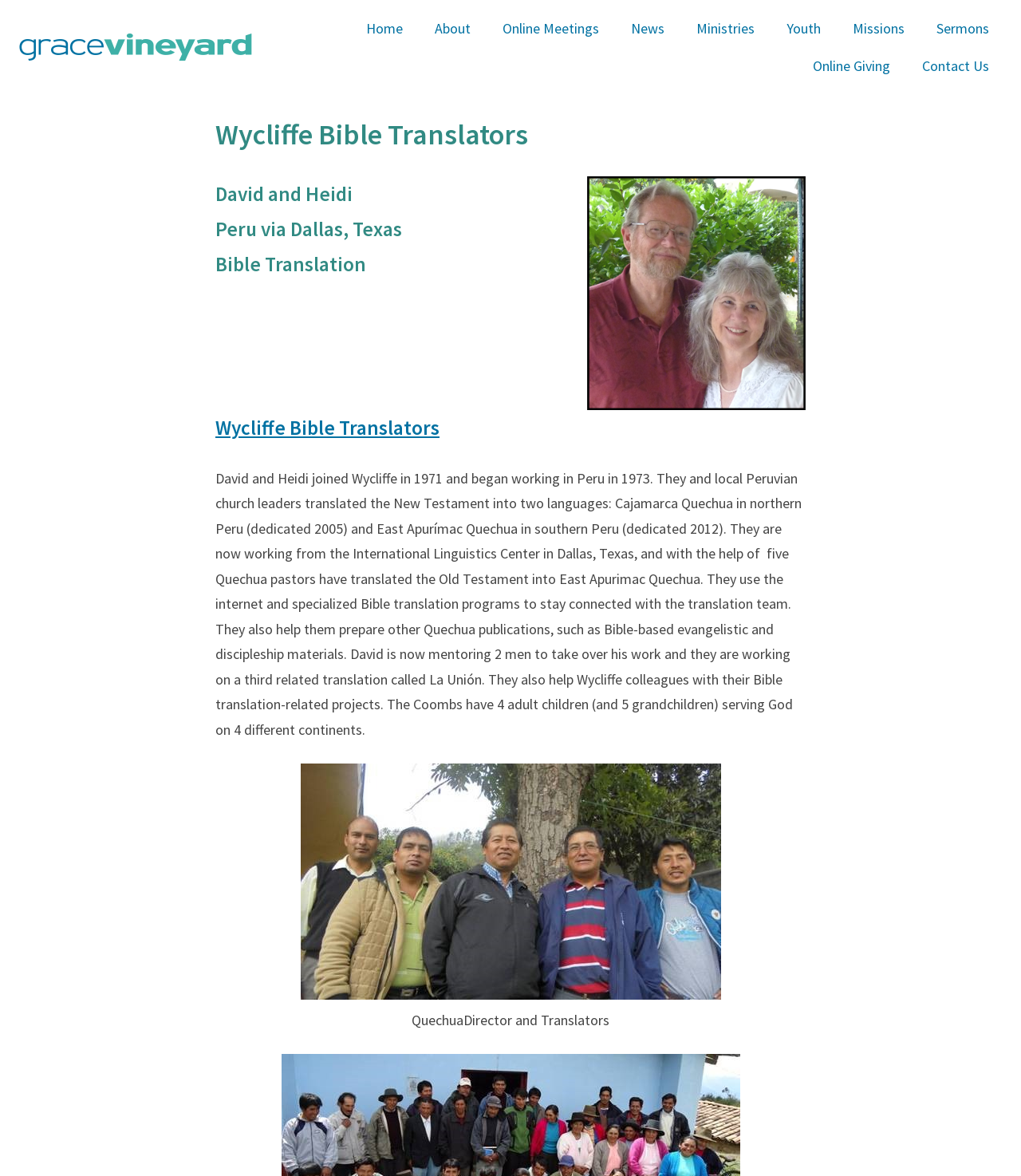Use a single word or phrase to answer the question: What is the name of the center where David and Heidi are currently working?

International Linguistics Center